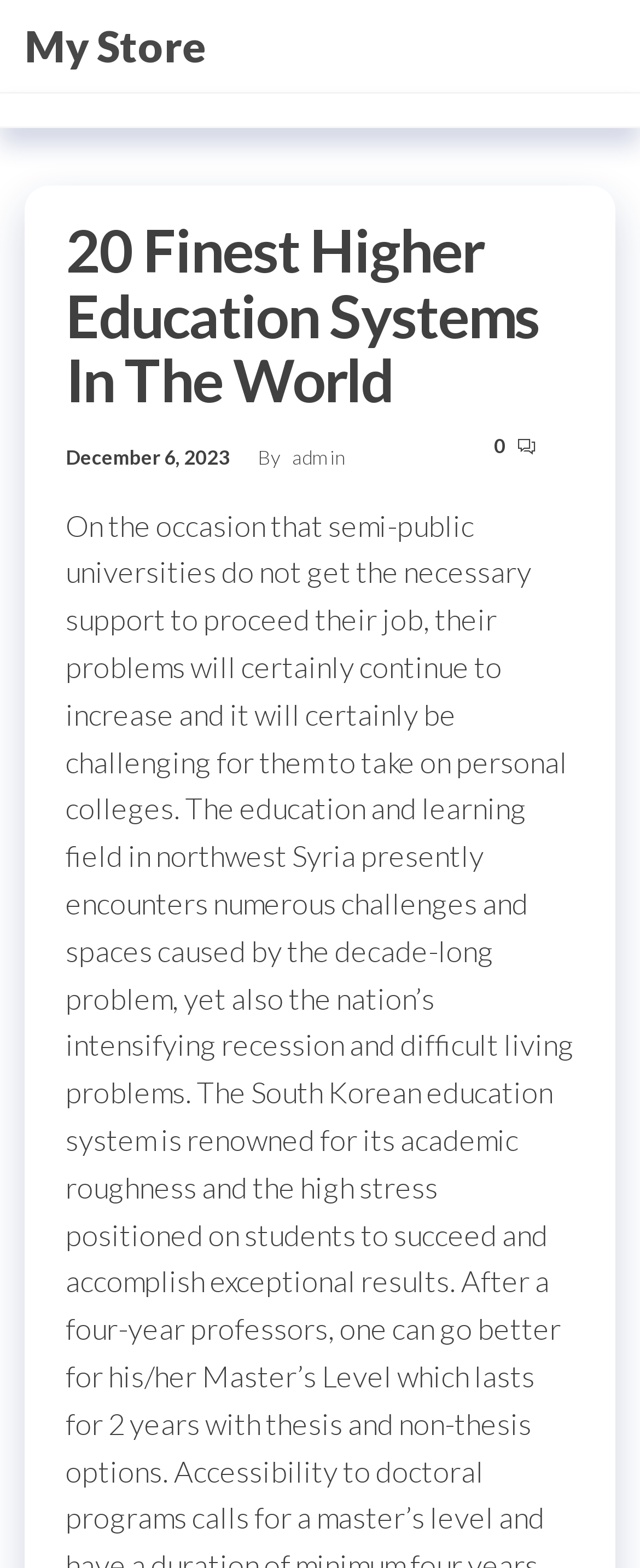Provide the bounding box coordinates for the specified HTML element described in this description: "My Store". The coordinates should be four float numbers ranging from 0 to 1, in the format [left, top, right, bottom].

[0.038, 0.013, 0.321, 0.046]